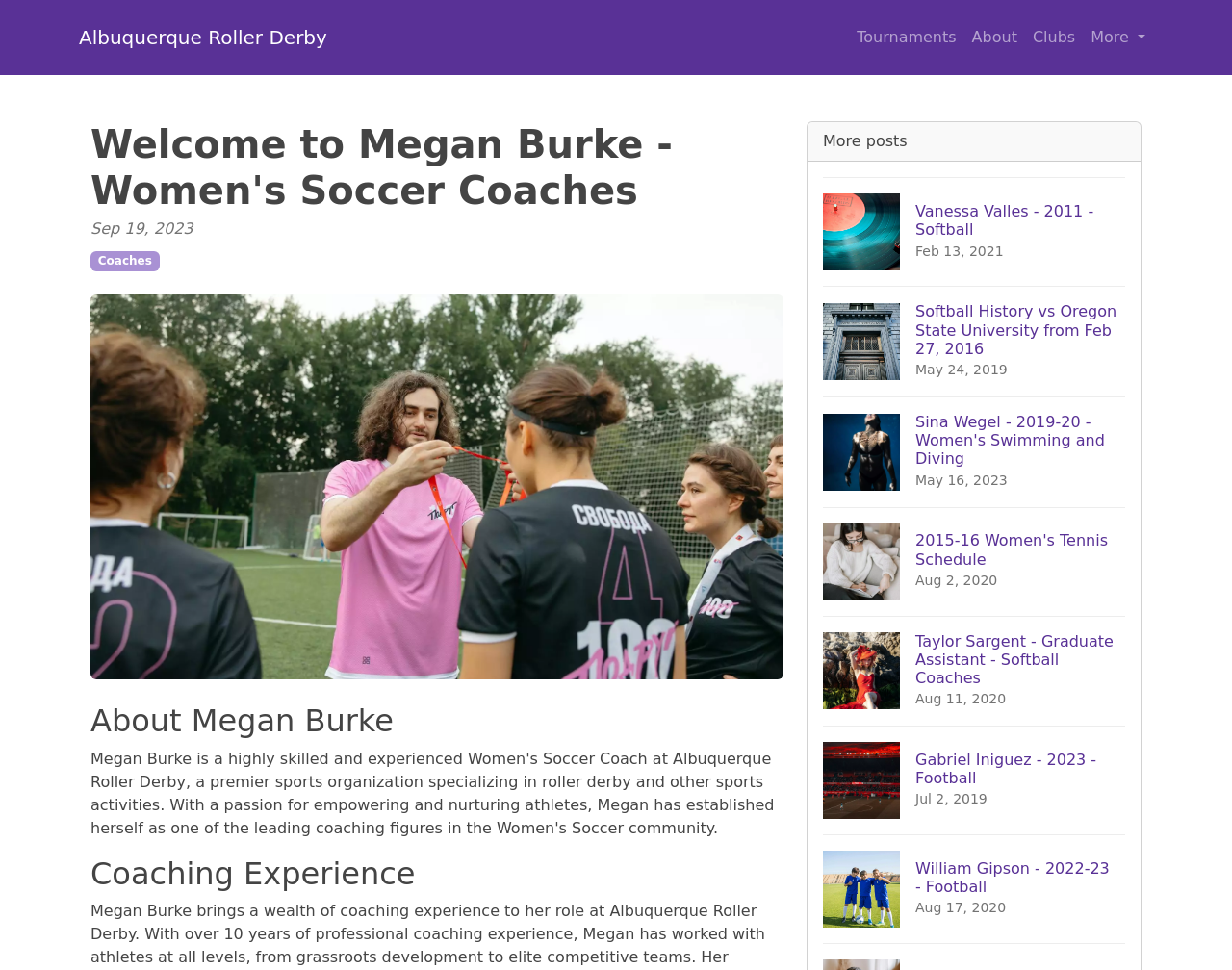Please identify the primary heading of the webpage and give its text content.

Welcome to Megan Burke - Women's Soccer Coaches